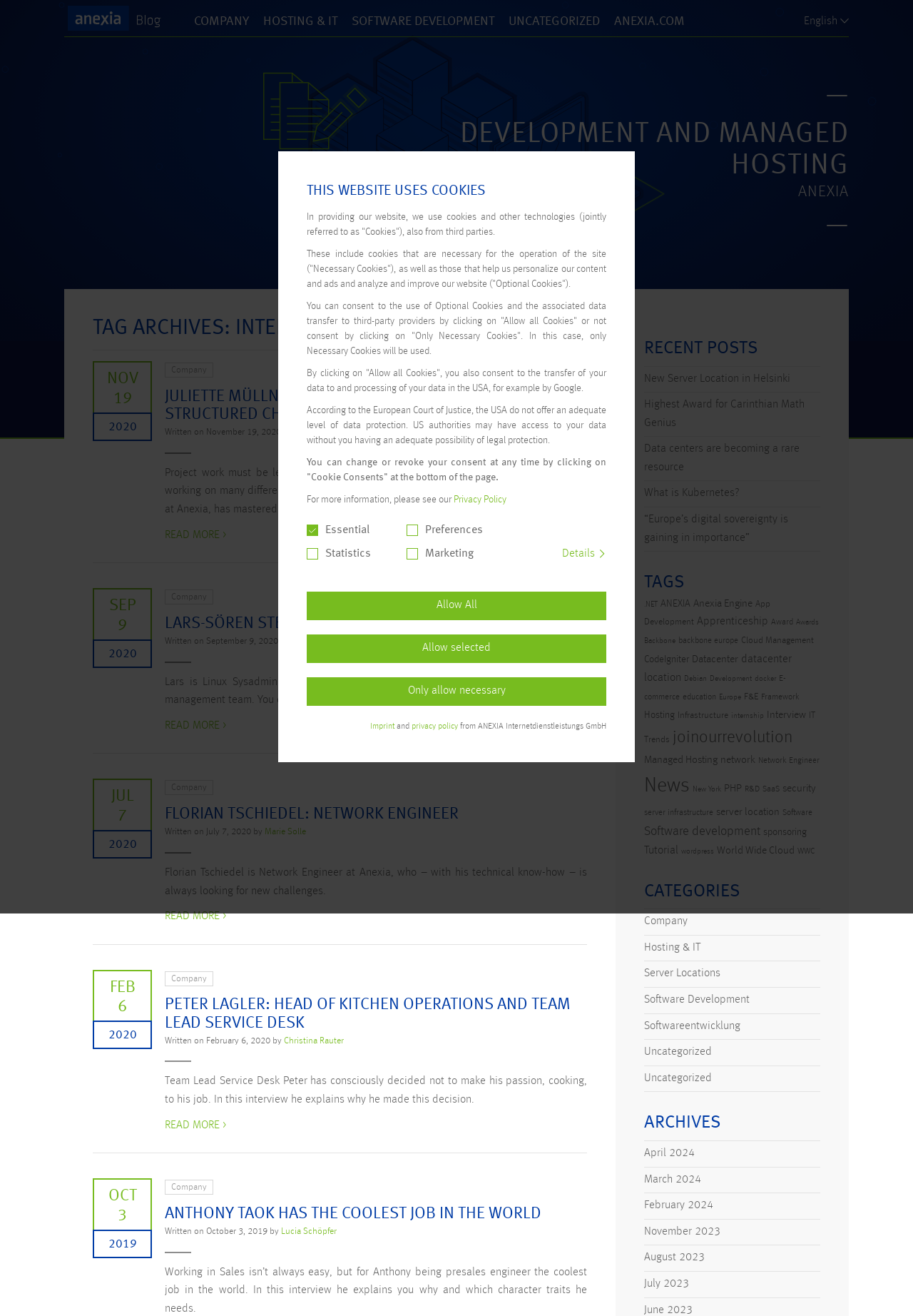How many interview articles are on this page? Based on the screenshot, please respond with a single word or phrase.

5